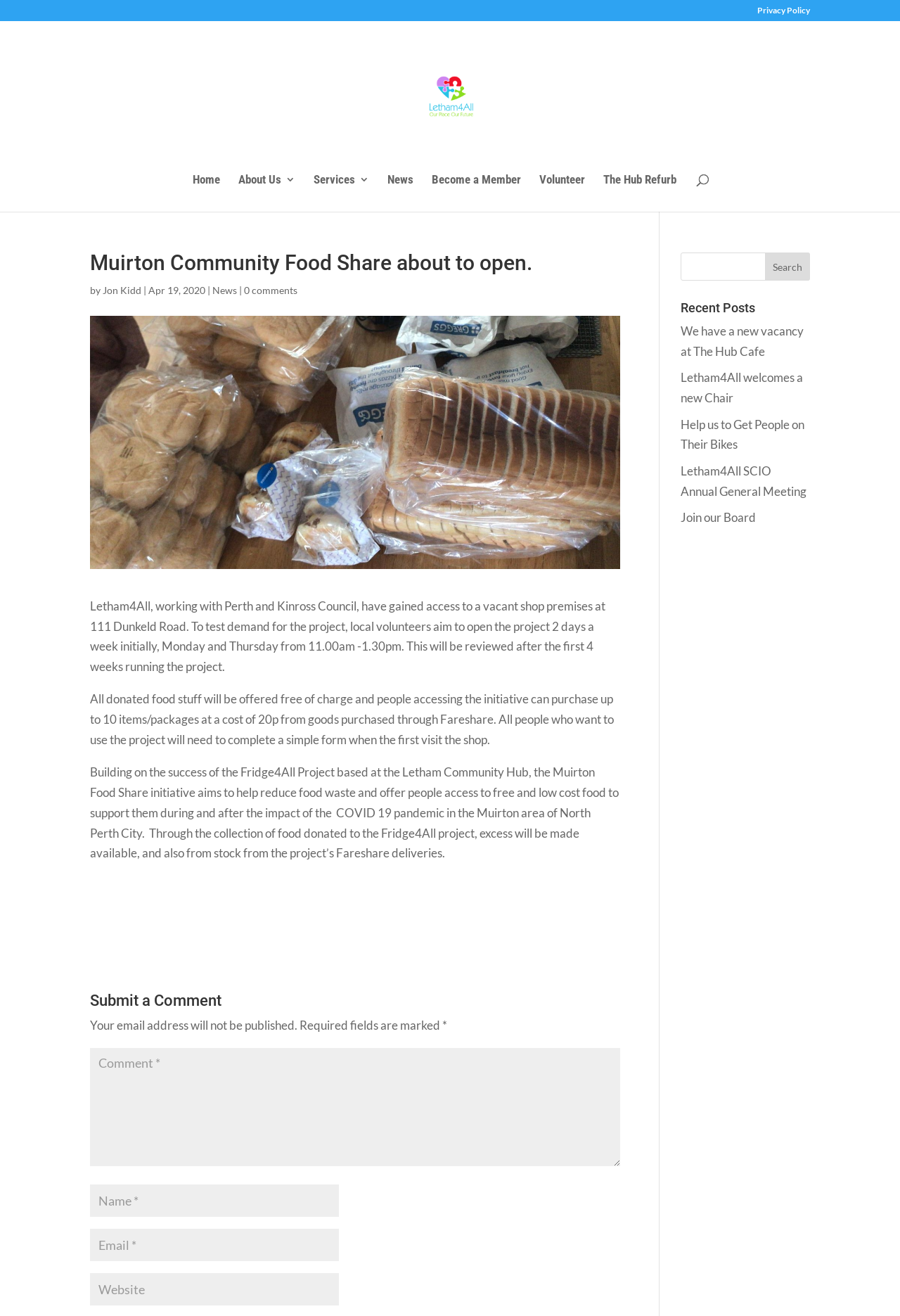Examine the image and give a thorough answer to the following question:
How many items can people purchase at a cost of 20p?

According to the webpage, people accessing the initiative can purchase up to 10 items/packages at a cost of 20p from goods purchased through Fareshare.